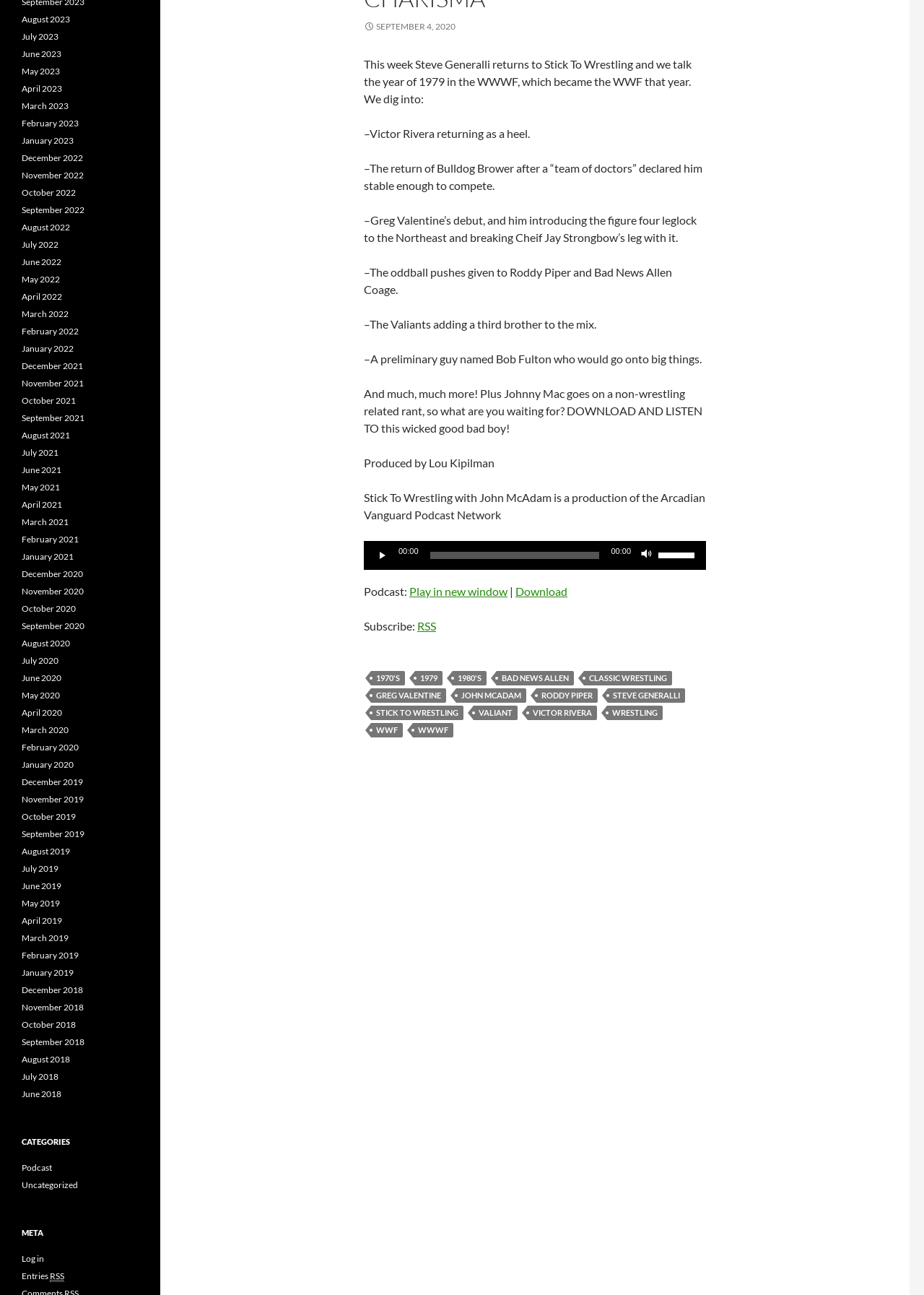Based on what you see in the screenshot, provide a thorough answer to this question: What is the topic of the podcast?

The topic of the podcast can be inferred from the text content, which mentions various wrestling-related terms such as 'WWWF', 'WWF', 'Greg Valentine', 'Roddy Piper', and 'Stick To Wrestling'.